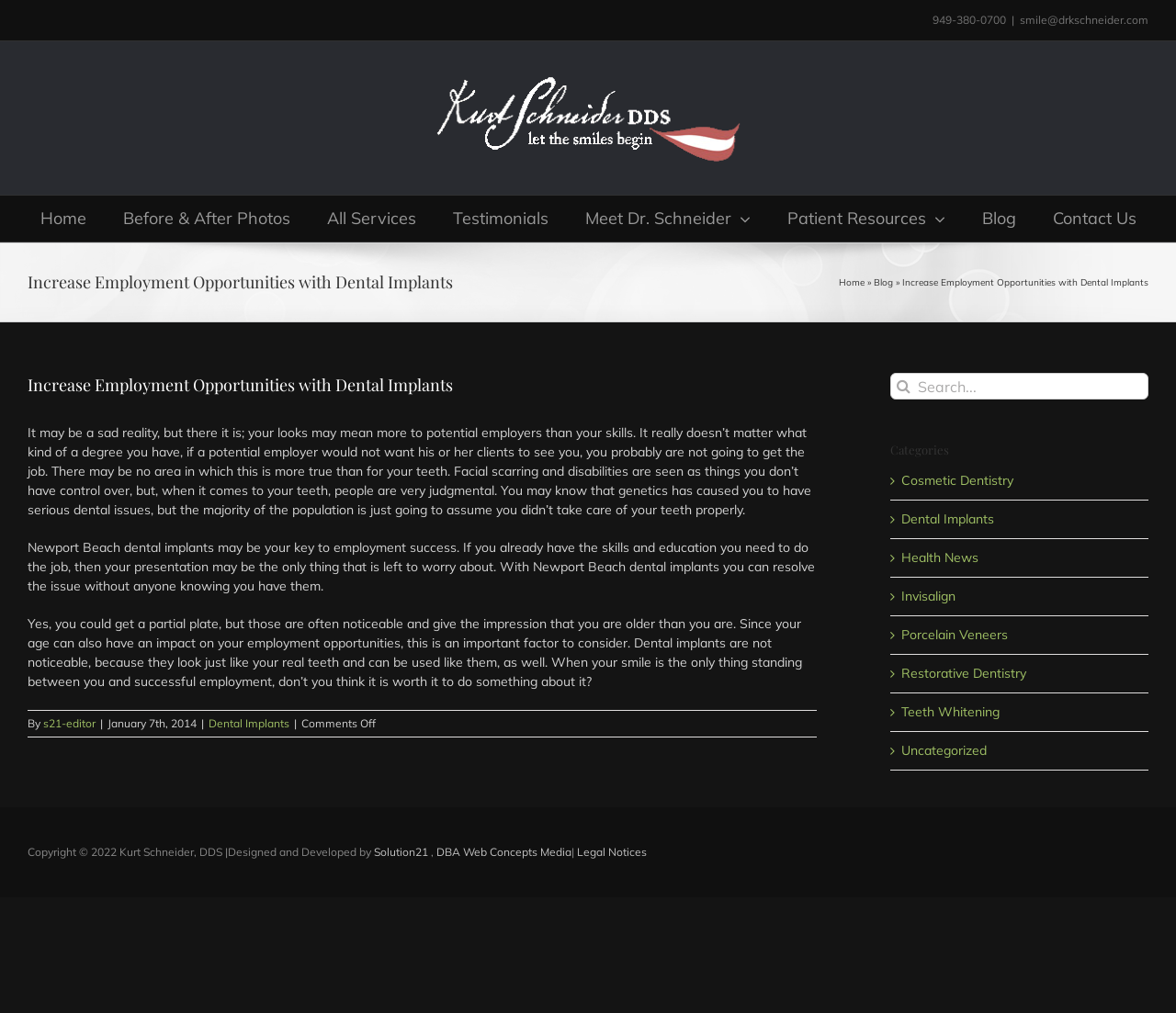What is the purpose of dental implants according to the article?
Refer to the image and give a detailed response to the question.

According to the article, dental implants can increase employment opportunities by improving one's appearance and confidence, which can be a factor in getting hired.